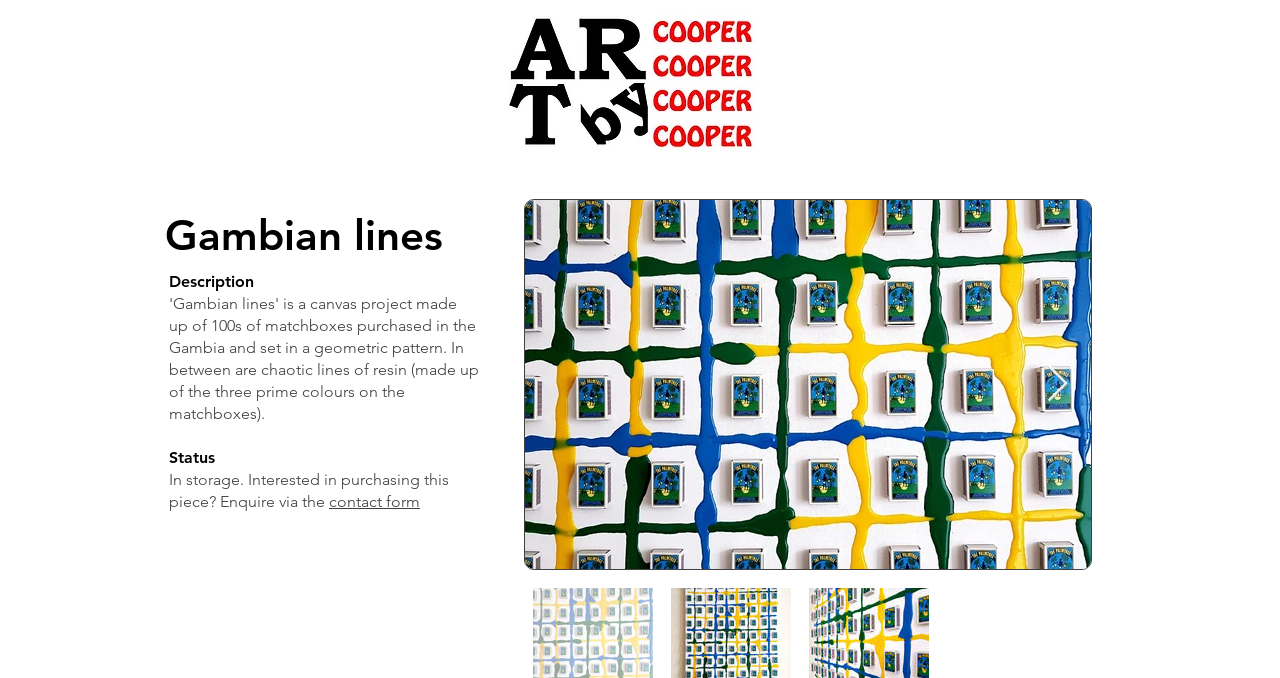Examine the image and give a thorough answer to the following question:
How can one purchase this art piece?

If someone is interested in purchasing this art piece, they can enquire via the contact form, which is linked on the webpage, to express their interest and potentially negotiate a sale.